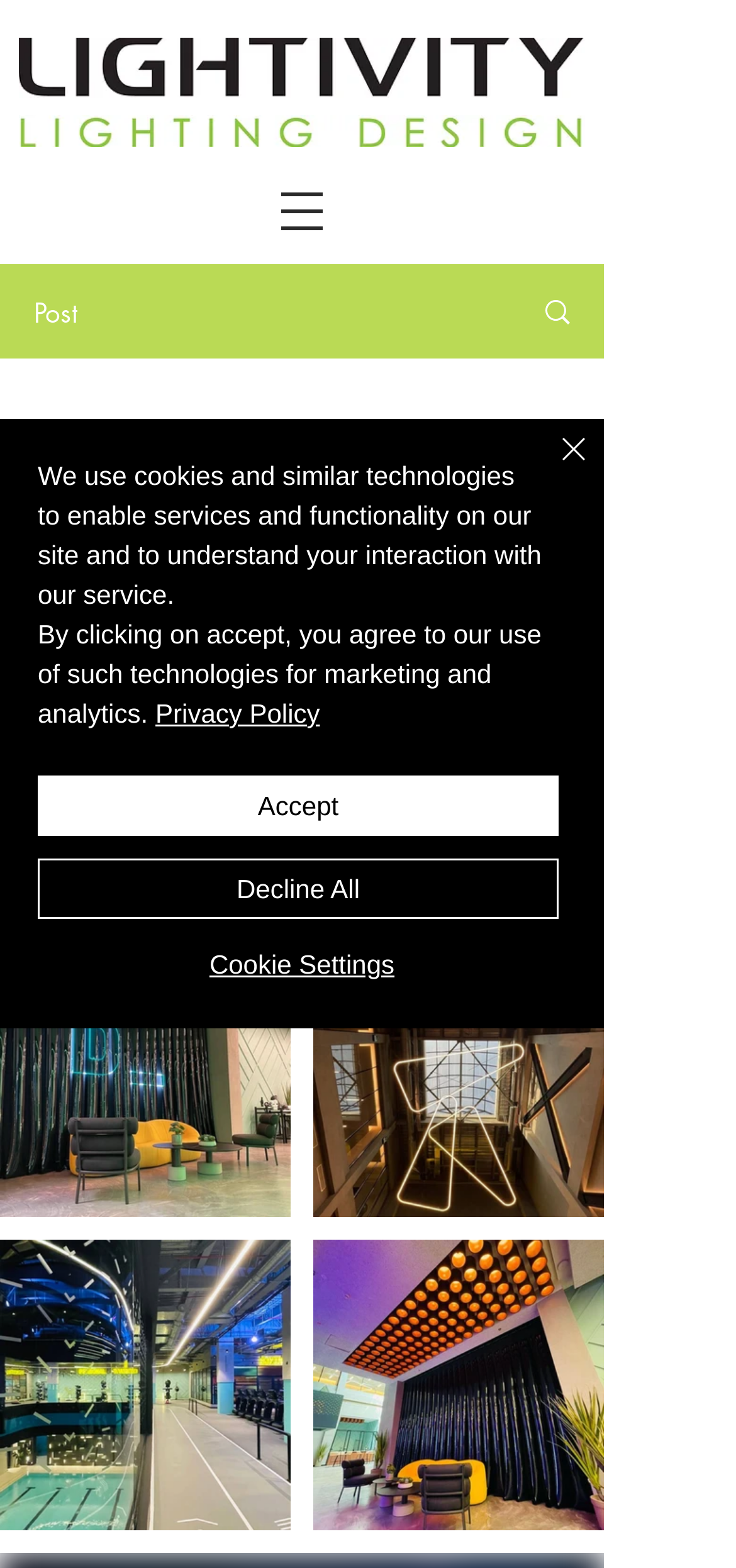Locate the coordinates of the bounding box for the clickable region that fulfills this instruction: "Read the latest news".

[0.046, 0.286, 0.713, 0.361]